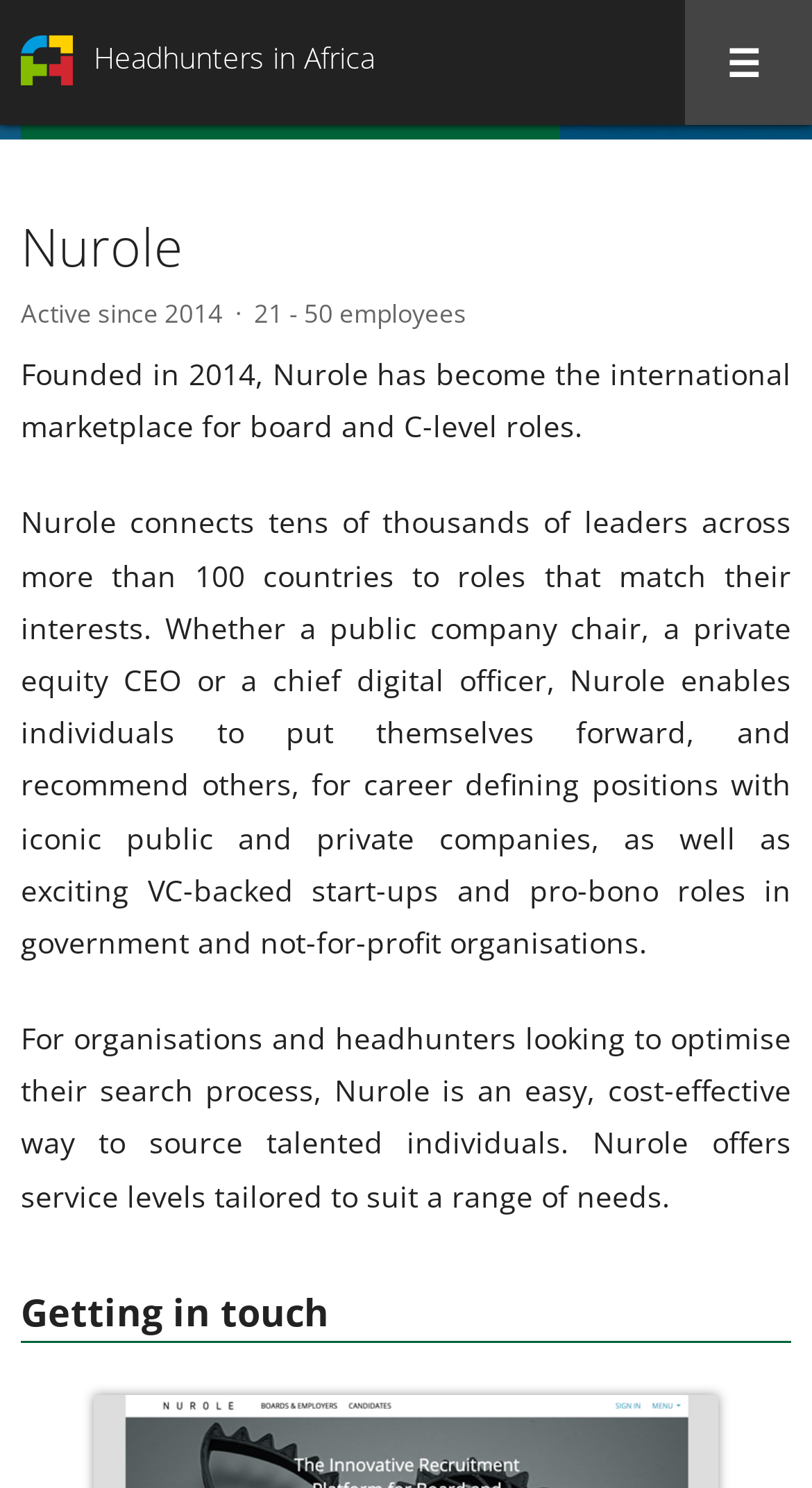What type of roles does Nurole connect leaders to?
Based on the screenshot, respond with a single word or phrase.

board and C-level roles